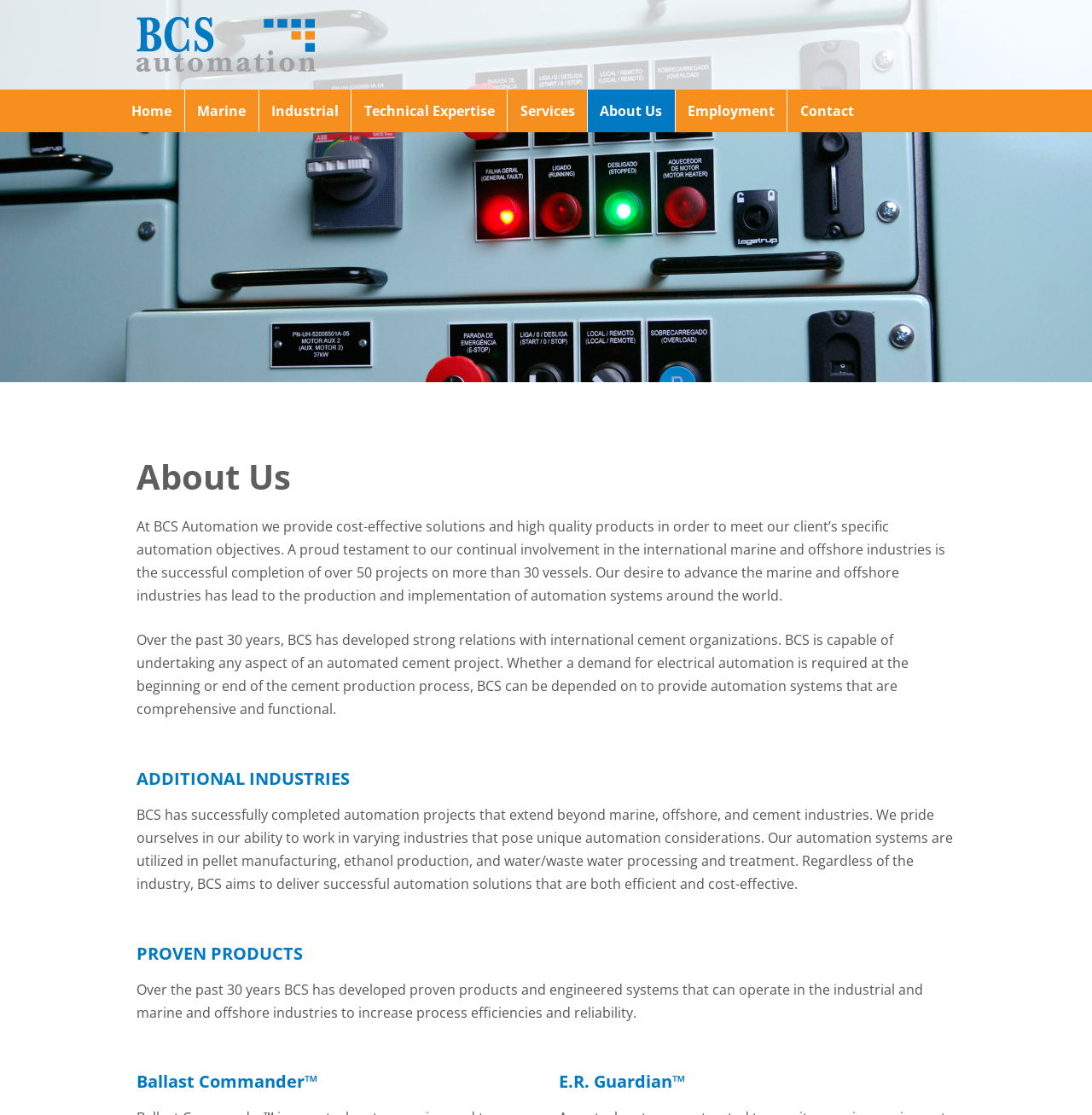Analyze the image and deliver a detailed answer to the question: What is the company name of the automation solutions provider?

The company name can be found in the link 'BCS automation Homepage' and the image 'BCS automation Homepage' at the top of the webpage, which suggests that the company name is BCS Automation.